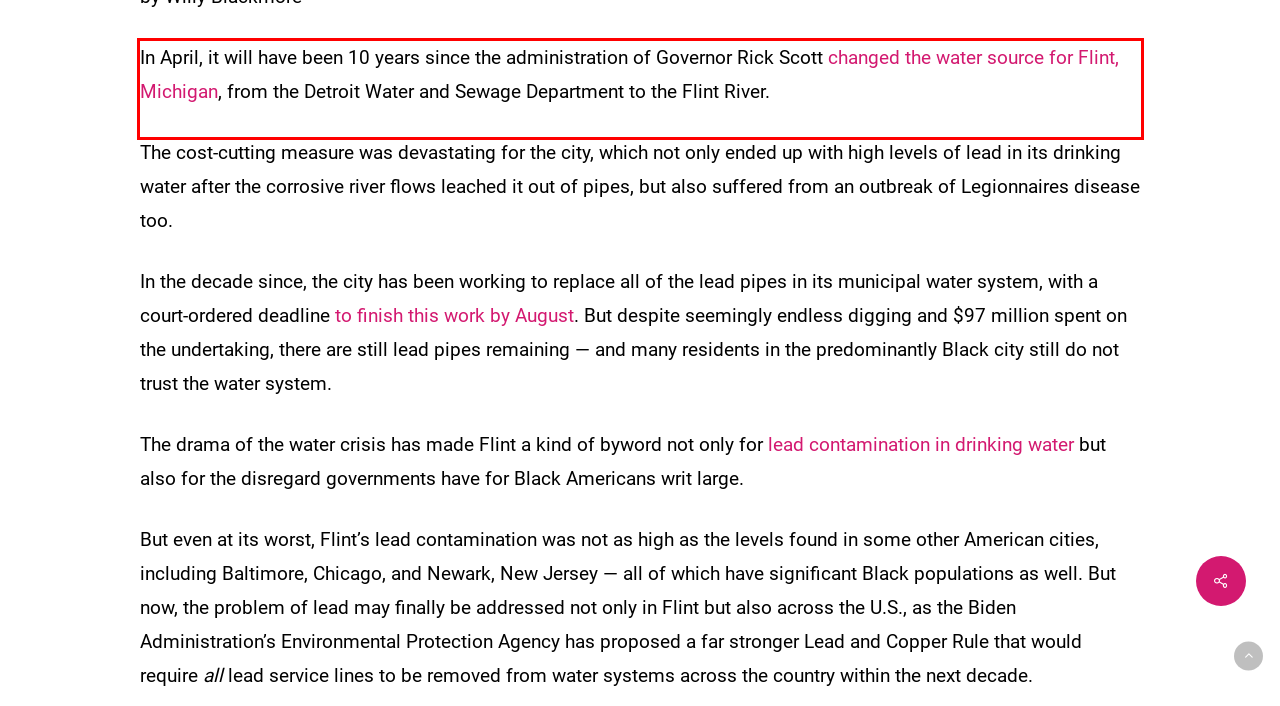Identify the text inside the red bounding box on the provided webpage screenshot by performing OCR.

In April, it will have been 10 years since the administration of Governor Rick Scott changed the water source for Flint, Michigan, from the Detroit Water and Sewage Department to the Flint River.